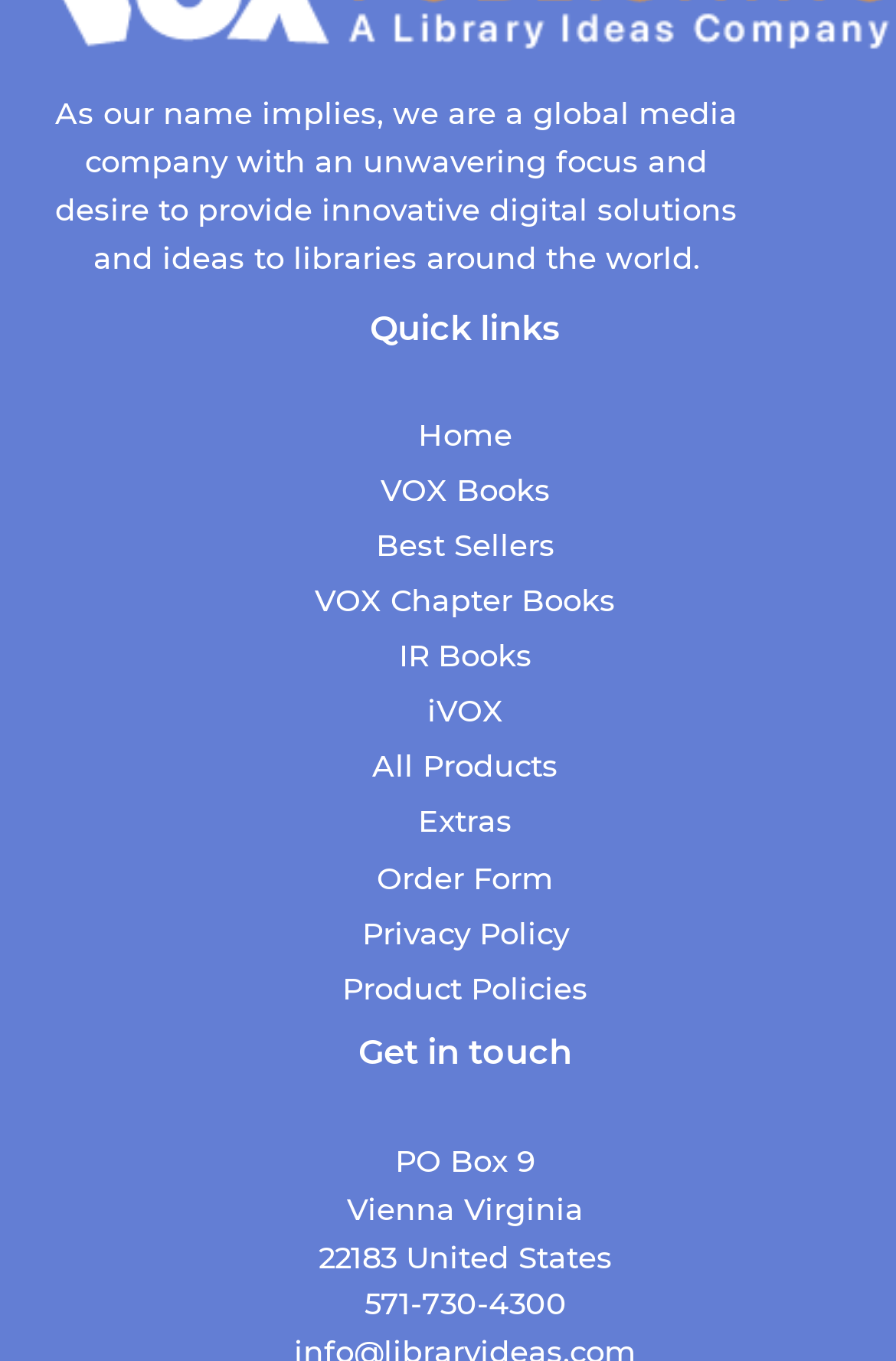Predict the bounding box of the UI element based on the description: "Privacy Policy". The coordinates should be four float numbers between 0 and 1, formatted as [left, top, right, bottom].

[0.038, 0.668, 1.0, 0.703]